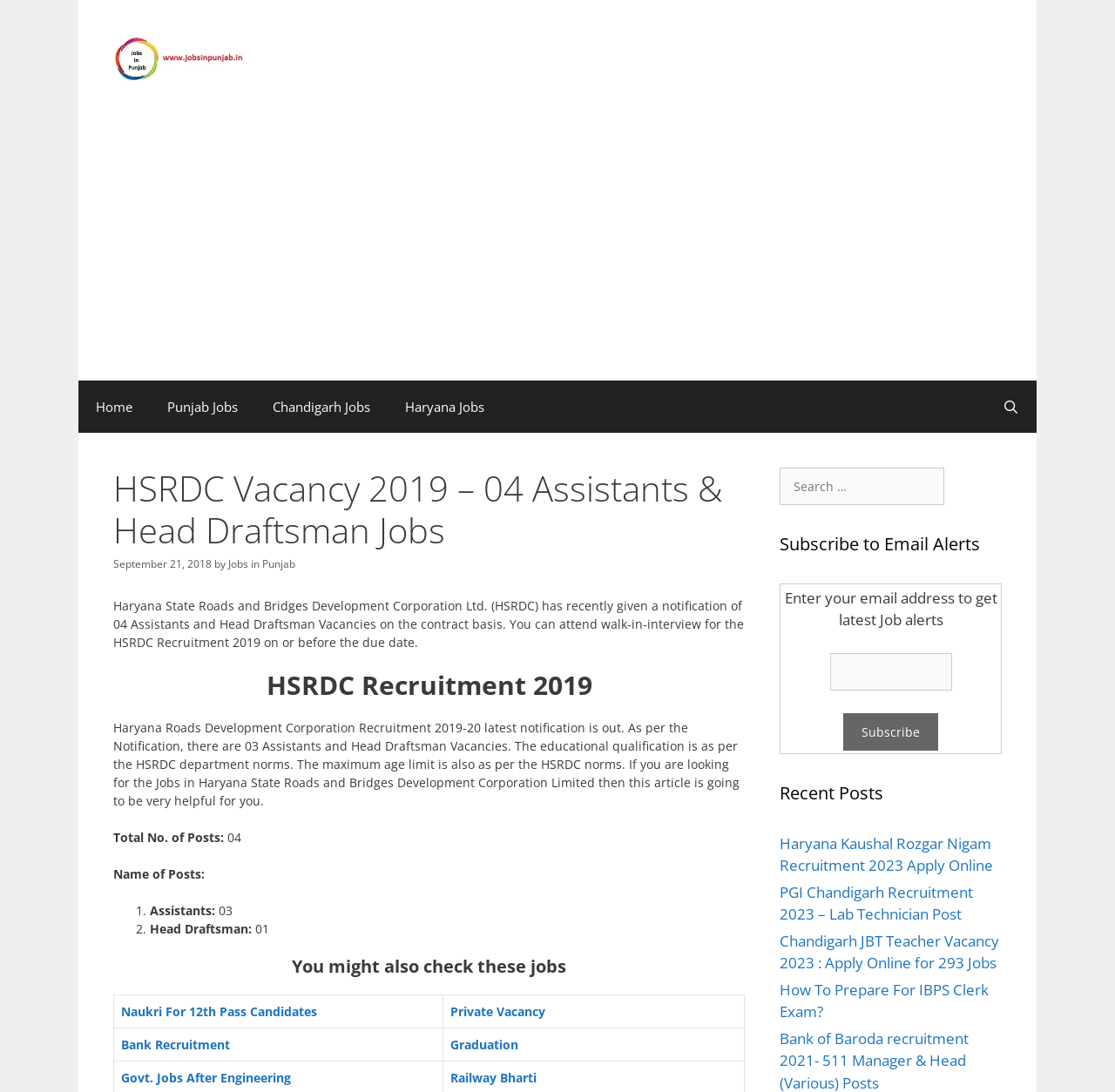Explain the contents of the webpage comprehensively.

The webpage is about HSRDC Recruitment 2019, specifically for 04 Assistants and Head Draftsman Vacancies. At the top, there is a banner with a link to "Jobsinpunjab.in" and an image. Below the banner, there is a navigation menu with links to "Home", "Punjab Jobs", "Chandigarh Jobs", "Haryana Jobs", and "Open Search Bar".

The main content of the webpage is divided into sections. The first section has a heading "HSRDC Vacancy 2019 – 04 Assistants & Head Draftsman Jobs" and provides information about the recruitment, including the number of posts, job descriptions, and eligibility criteria. There is also a paragraph of text describing the recruitment process.

Below this section, there is a heading "HSRDC Recruitment 2019" followed by a detailed description of the recruitment, including the educational qualification, age limit, and other requirements. There are also several links to related job postings, including "Naukri For 12th Pass Candidates", "Private Vacancy", "Bank Recruitment", and "Graduation".

On the right side of the webpage, there is a search box with a label "Search for:" and a complementary section with headings "Subscribe to Email Alerts" and "Recent Posts". The "Subscribe to Email Alerts" section has a text box to enter an email address and a "Subscribe" button. The "Recent Posts" section lists several recent job postings, including "Haryana Kaushal Rozgar Nigam Recruitment 2023 Apply Online", "PGI Chandigarh Recruitment 2023 – Lab Technician Post", and "Chandigarh JBT Teacher Vacancy 2023 : Apply Online for 293 Jobs".